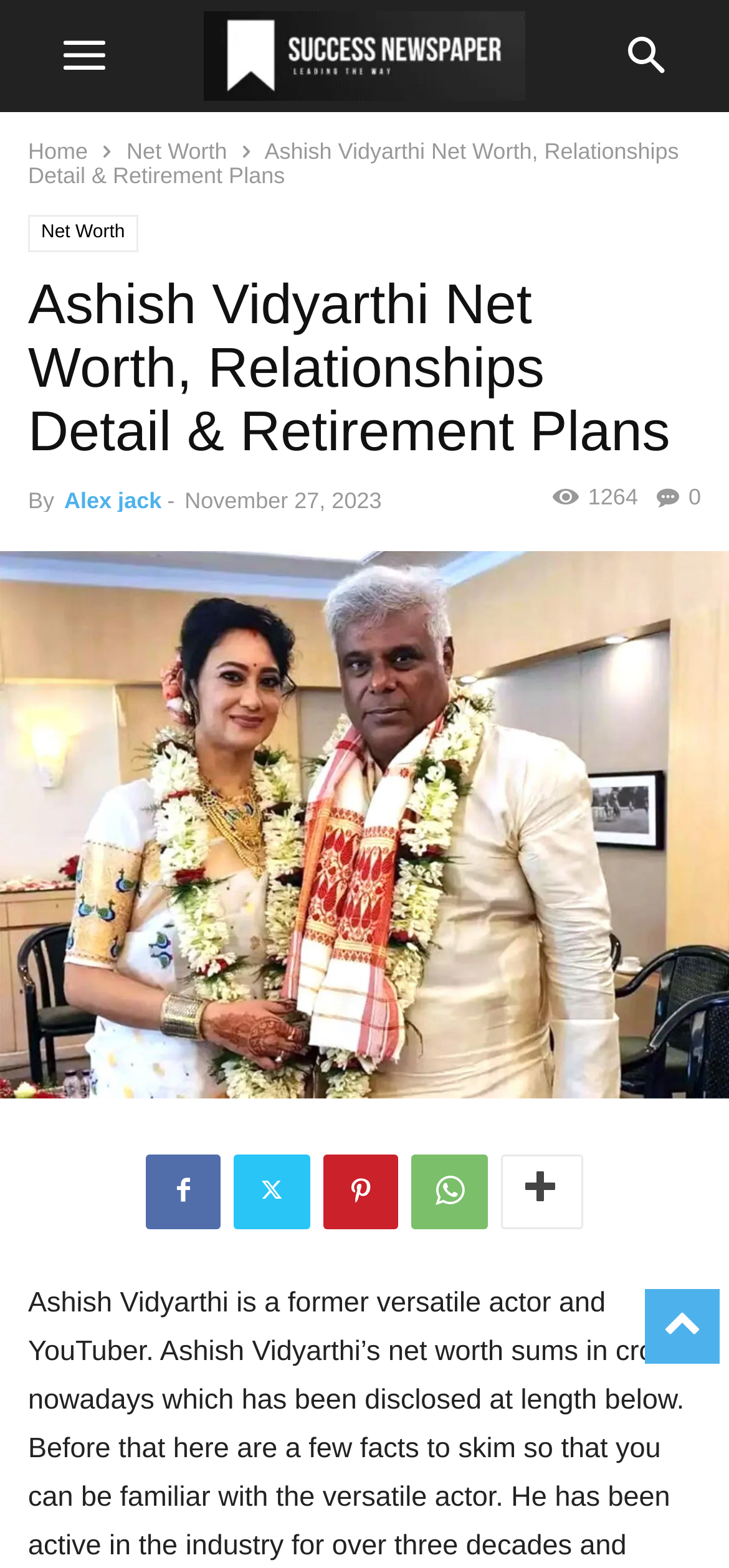Find the coordinates for the bounding box of the element with this description: "Net Worth".

[0.038, 0.137, 0.189, 0.161]